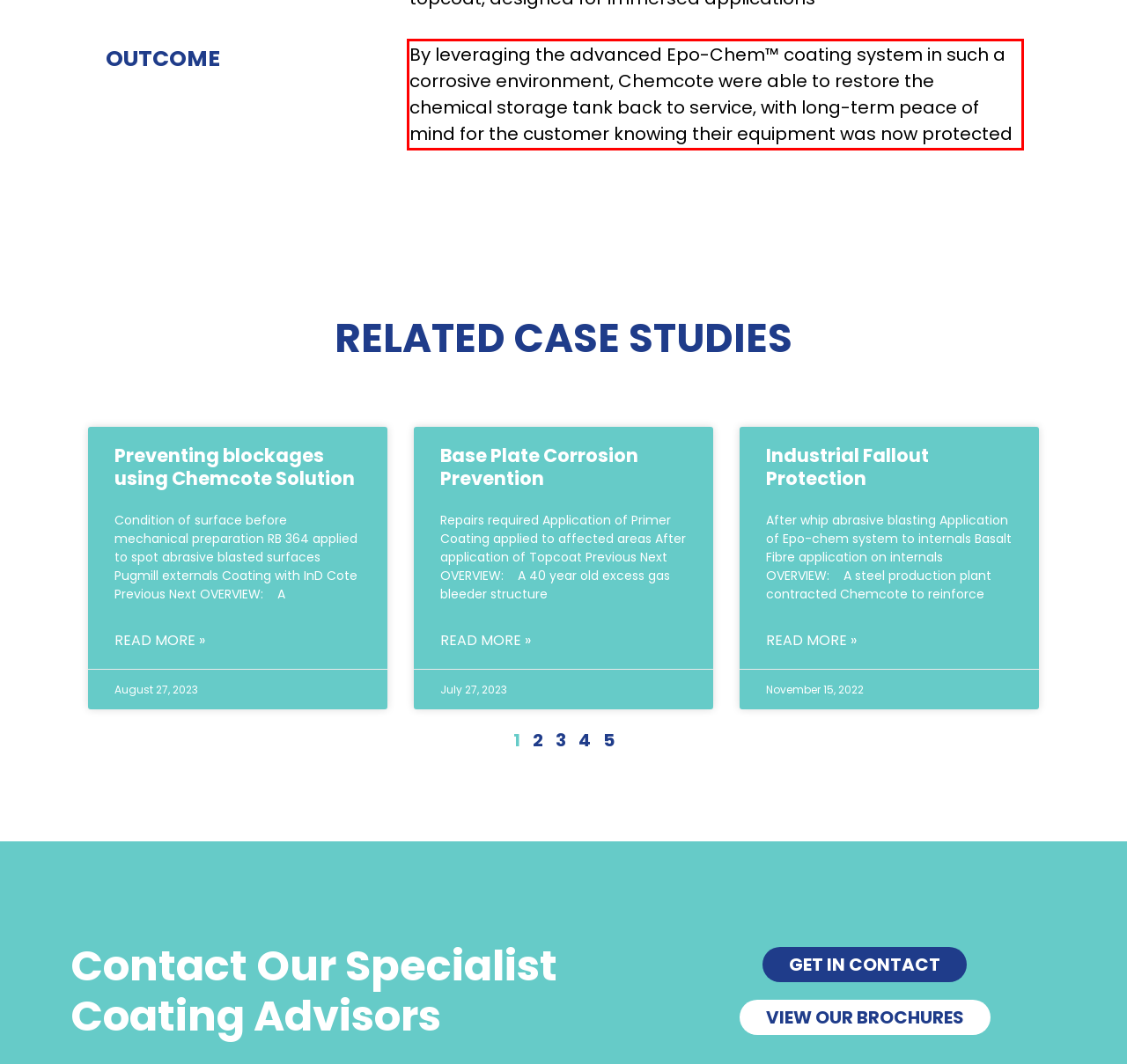Please identify the text within the red rectangular bounding box in the provided webpage screenshot.

By leveraging the advanced Epo-Chem™ coating system in such a corrosive environment, Chemcote were able to restore the chemical storage tank back to service, with long-term peace of mind for the customer knowing their equipment was now protected